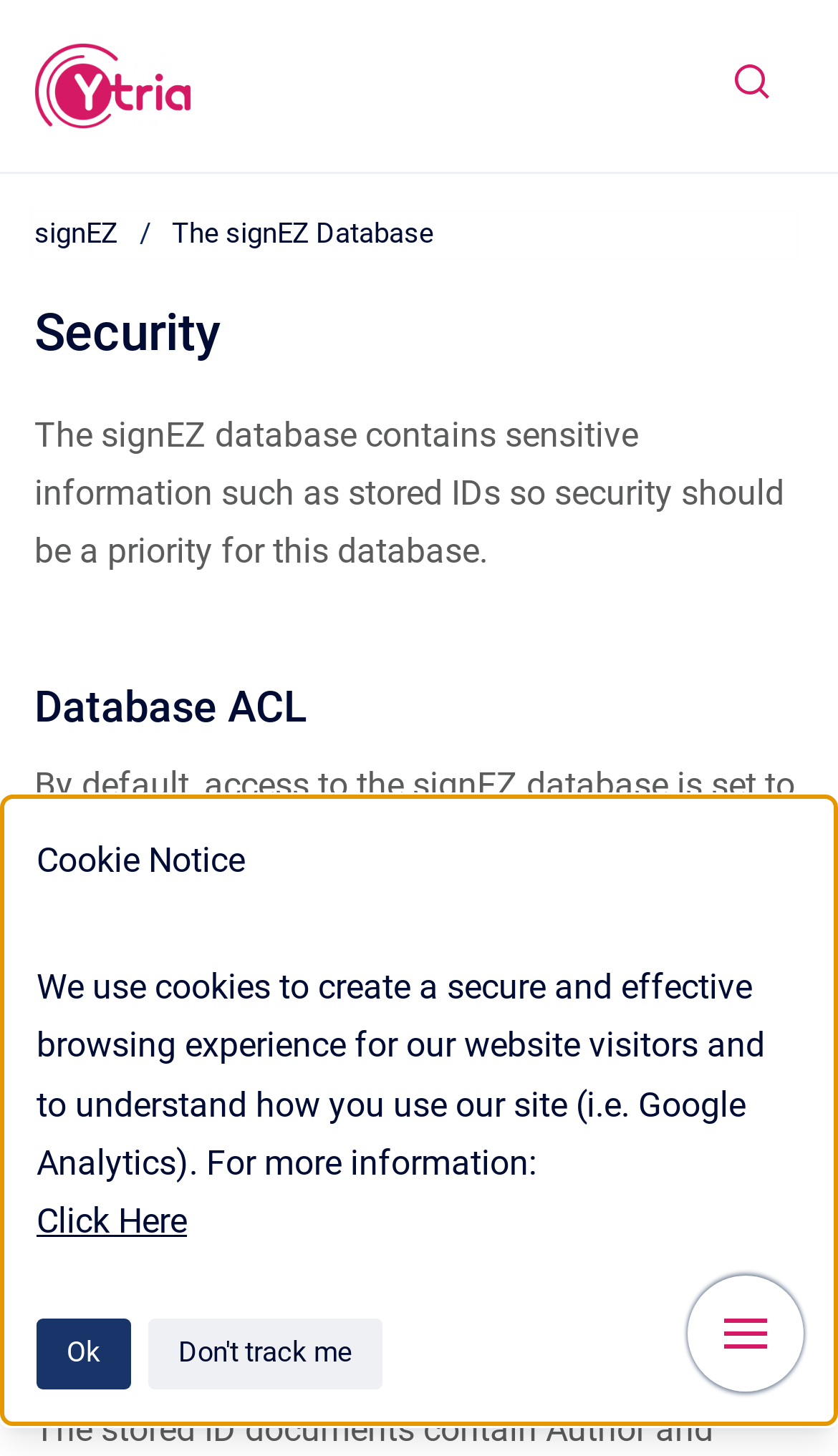Locate the bounding box coordinates of the element to click to perform the following action: 'learn about database ACL'. The coordinates should be given as four float values between 0 and 1, in the form of [left, top, right, bottom].

[0.041, 0.463, 0.959, 0.507]